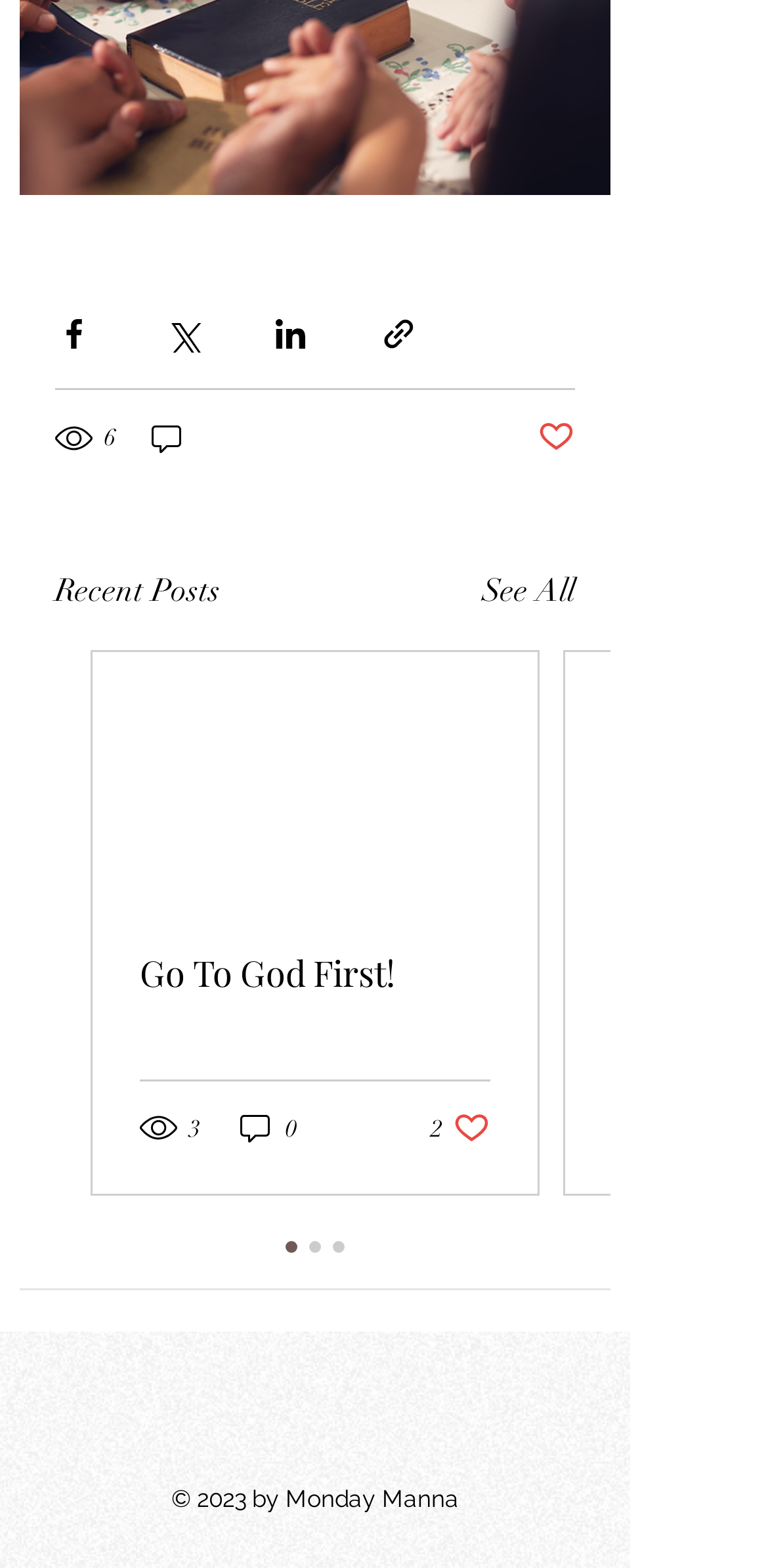What is the copyright year mentioned in the footer?
Using the visual information, answer the question in a single word or phrase.

2023